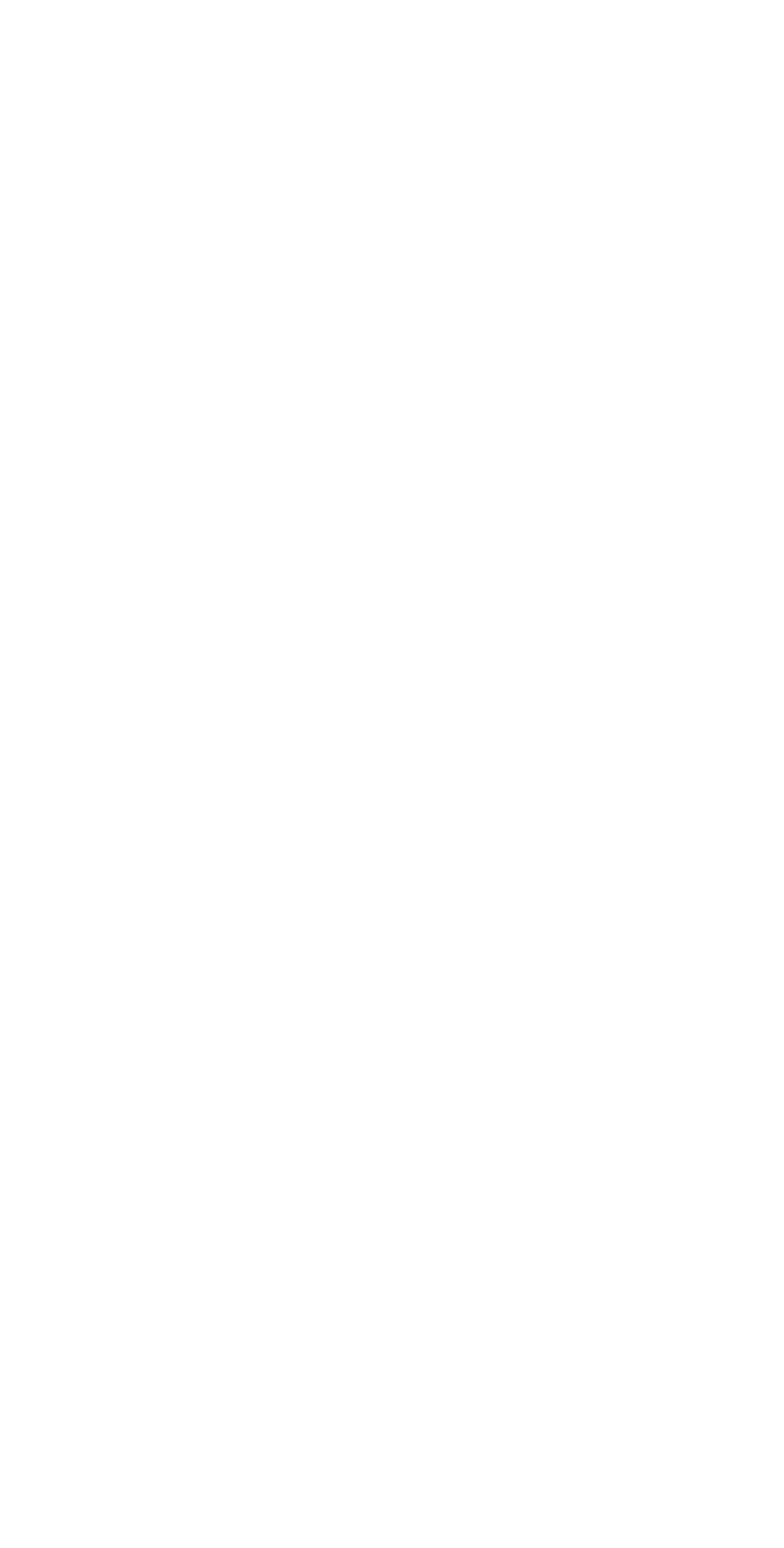What is the label of the button?
Answer the question with a detailed and thorough explanation.

The button is located at the bottom of the form and has the label 'Post Comment', indicating that it is used to submit the comment.